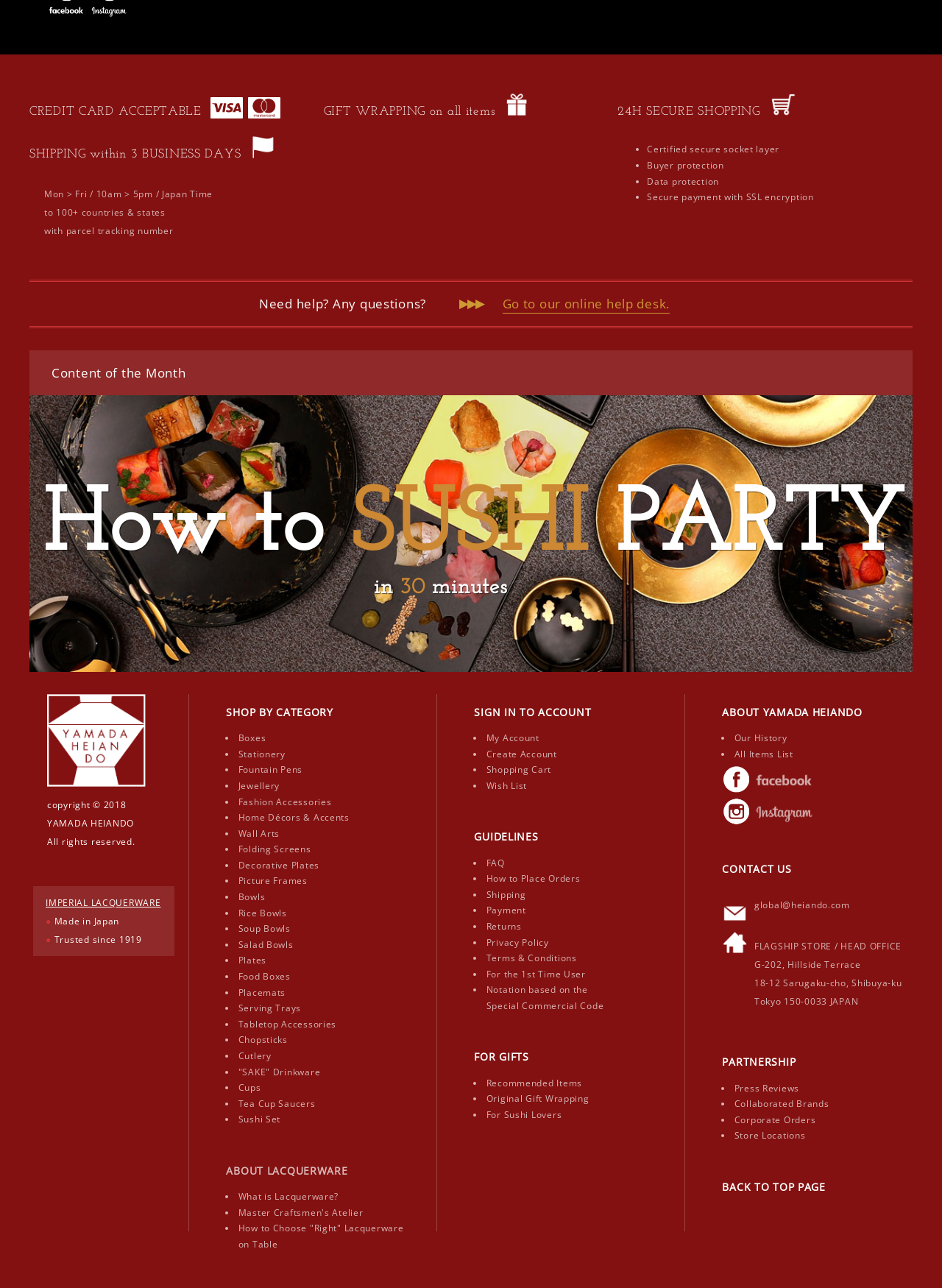Respond concisely with one word or phrase to the following query:
What is the time range for customer support?

Mon > Fri / 10am > 5pm